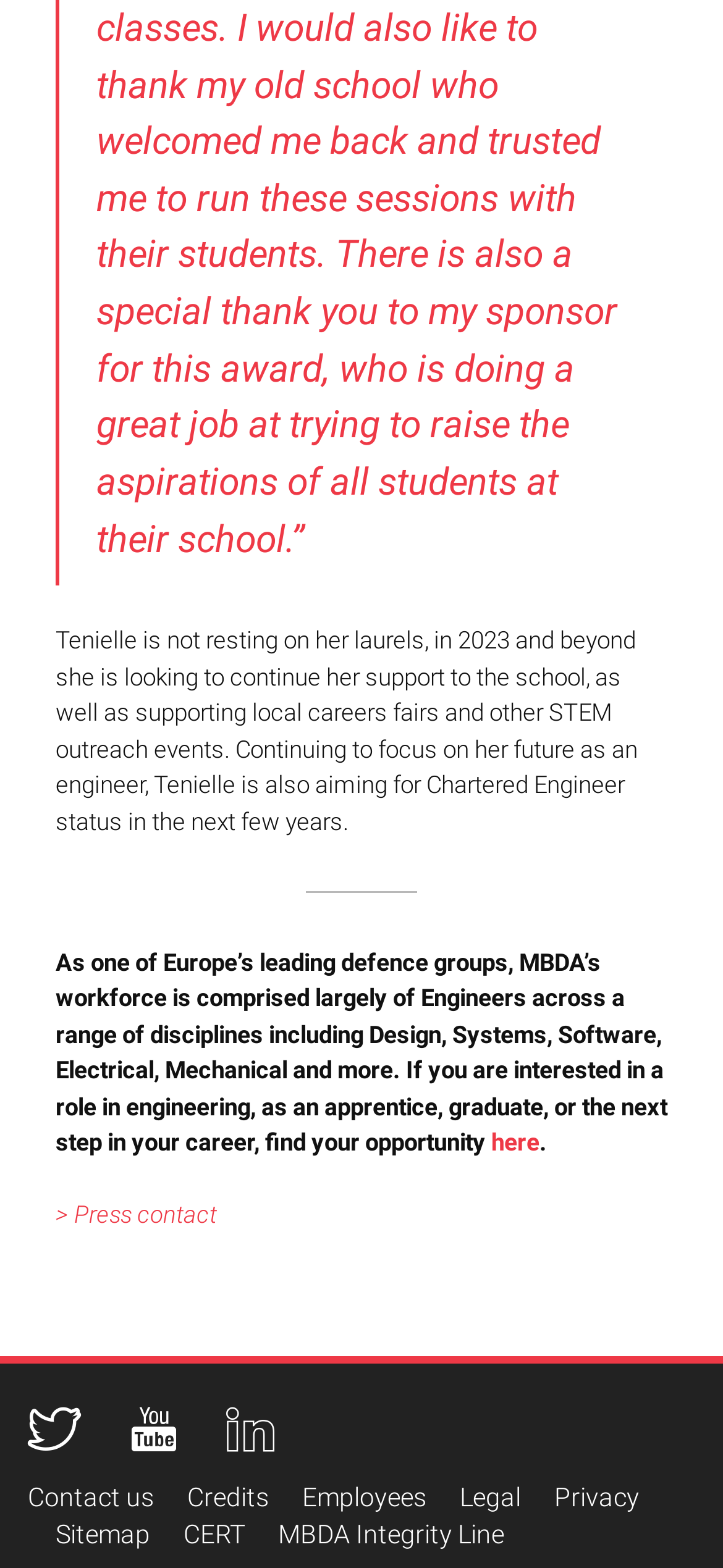Please determine the bounding box coordinates of the section I need to click to accomplish this instruction: "Access the sitemap".

[0.077, 0.969, 0.208, 0.987]